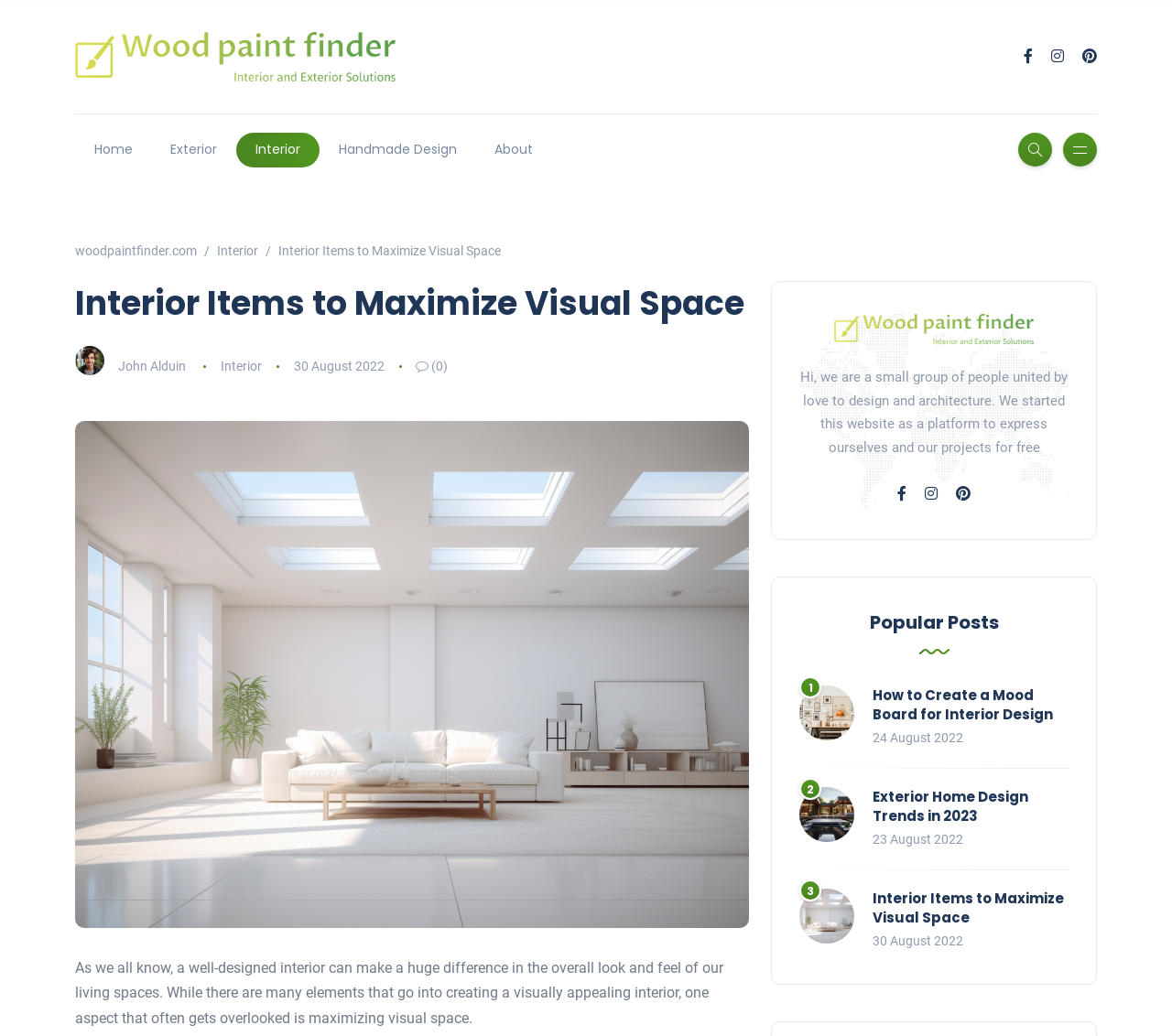Pinpoint the bounding box coordinates of the clickable element needed to complete the instruction: "read about handmade design". The coordinates should be provided as four float numbers between 0 and 1: [left, top, right, bottom].

[0.272, 0.128, 0.406, 0.161]